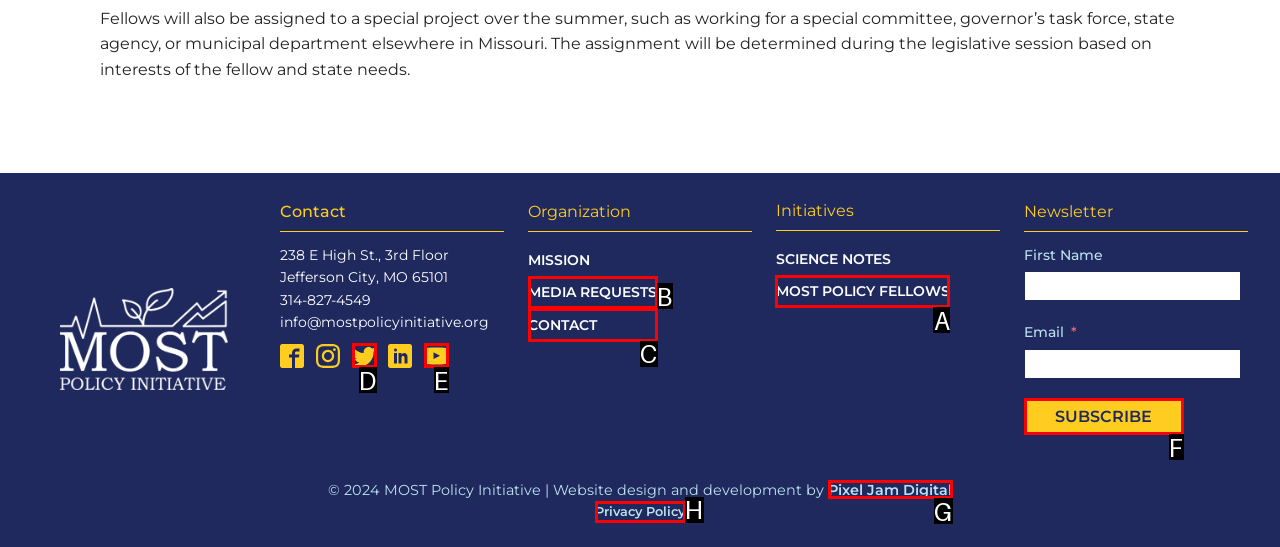Select the letter of the UI element that matches this task: Learn about MOST Policy Fellows
Provide the answer as the letter of the correct choice.

A